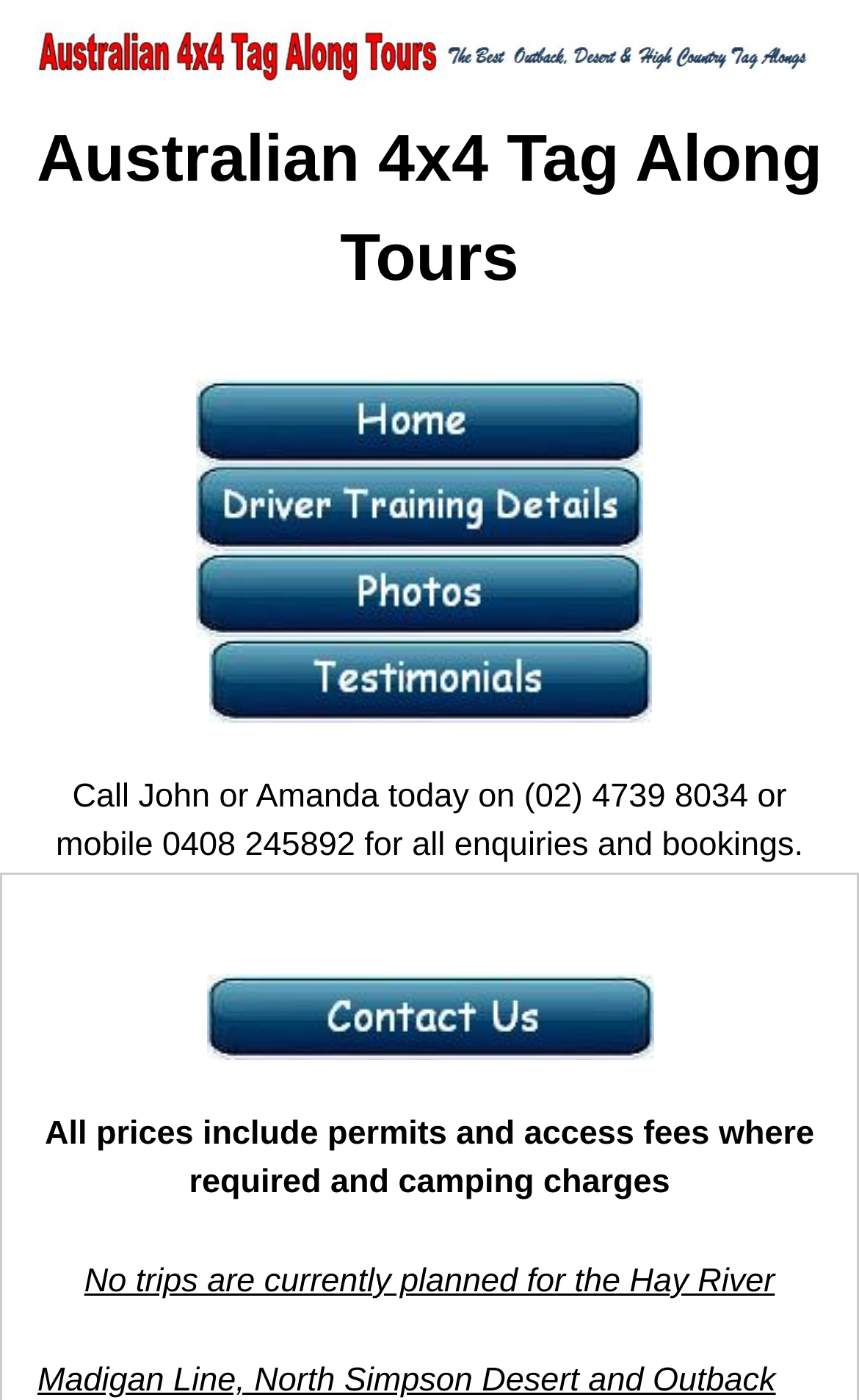What is the name of the company offering driver training?
Based on the image, give a one-word or short phrase answer.

Australian 4x4 Driver Training